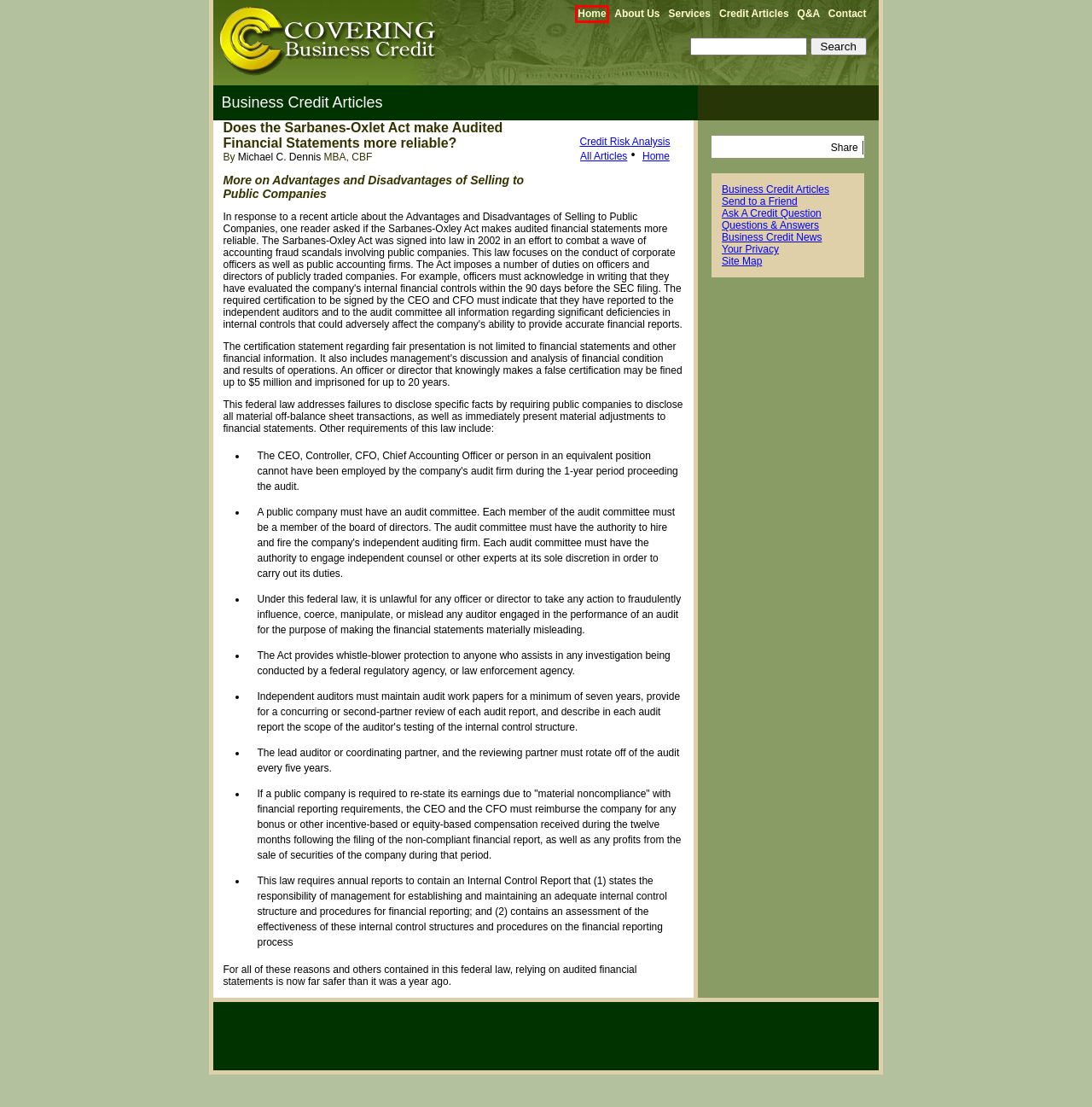Examine the webpage screenshot and identify the UI element enclosed in the red bounding box. Pick the webpage description that most accurately matches the new webpage after clicking the selected element. Here are the candidates:
A. Send This Information to a Friend
B. Business Credit and Commercial Collections Information
C. Business Credit Management Articles
D. Site Map
E. Covering Business Credit Services
F. The People Behind Covering Business Credit
G. Credit Risk Analysis
H. Business Credit News

B